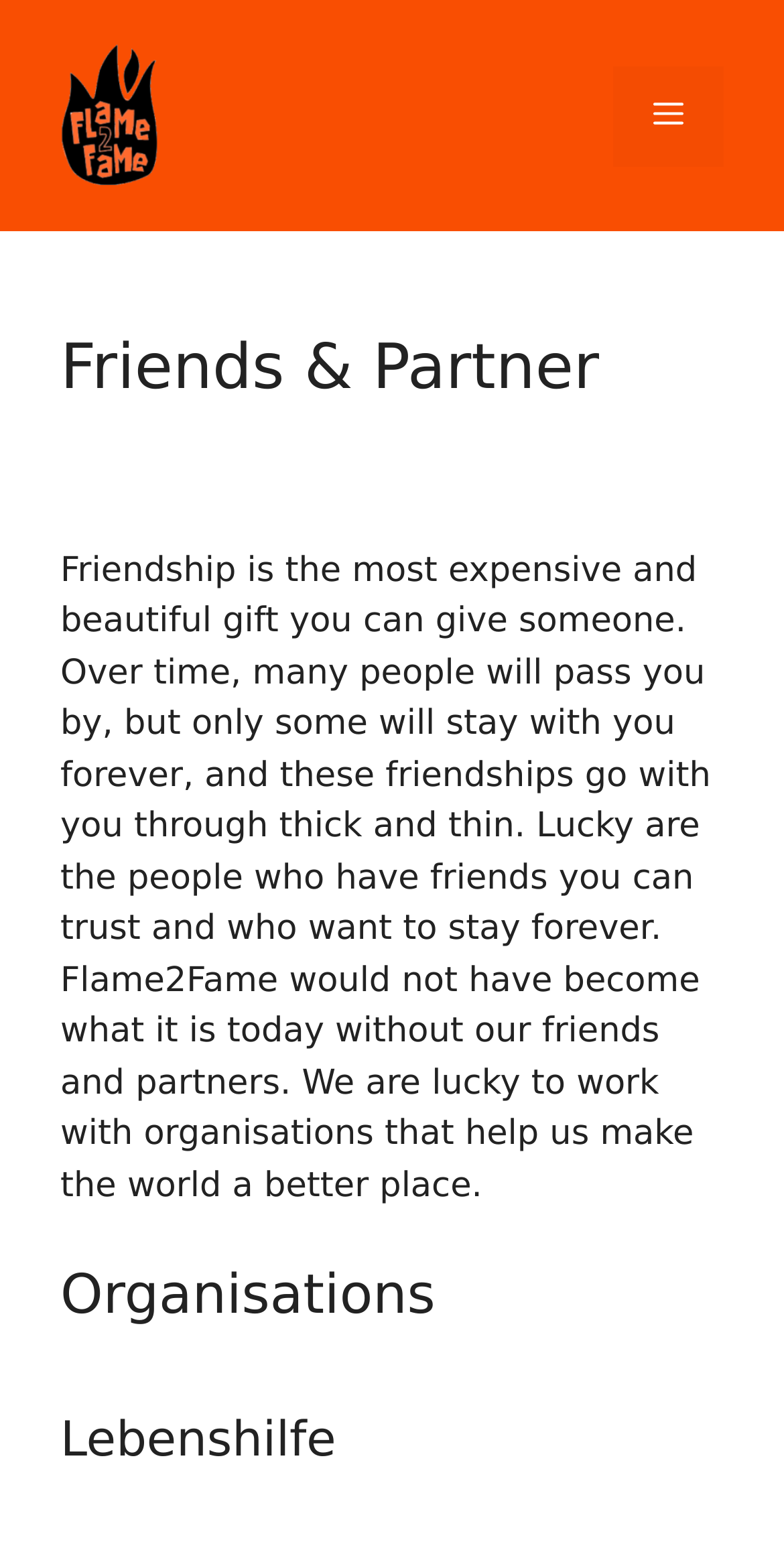Locate and extract the headline of this webpage.

Friends & Partner